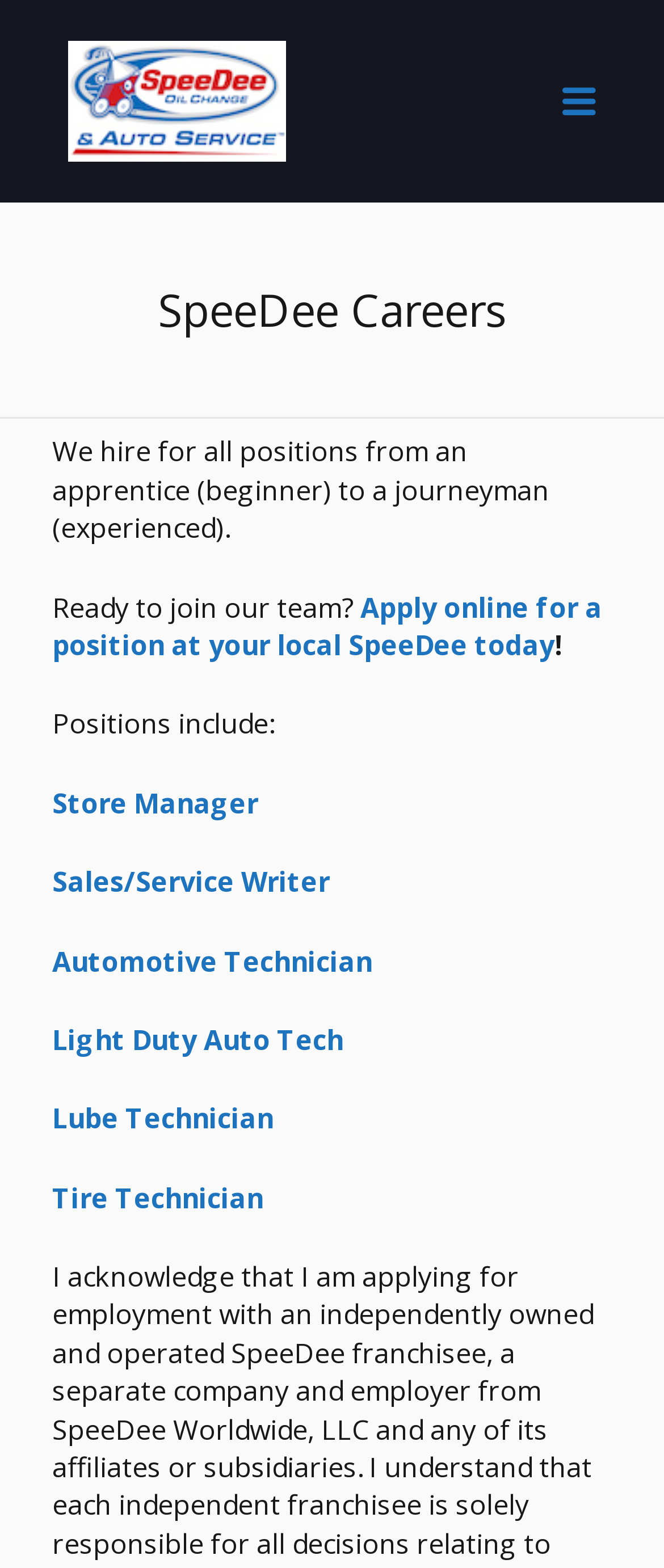Please analyze the image and give a detailed answer to the question:
What is the experience level required for hiring?

The webpage mentions that the company hires for all positions from an apprentice (beginner) to a journeyman (experienced), which indicates that the experience level required for hiring ranges from beginner to experienced.